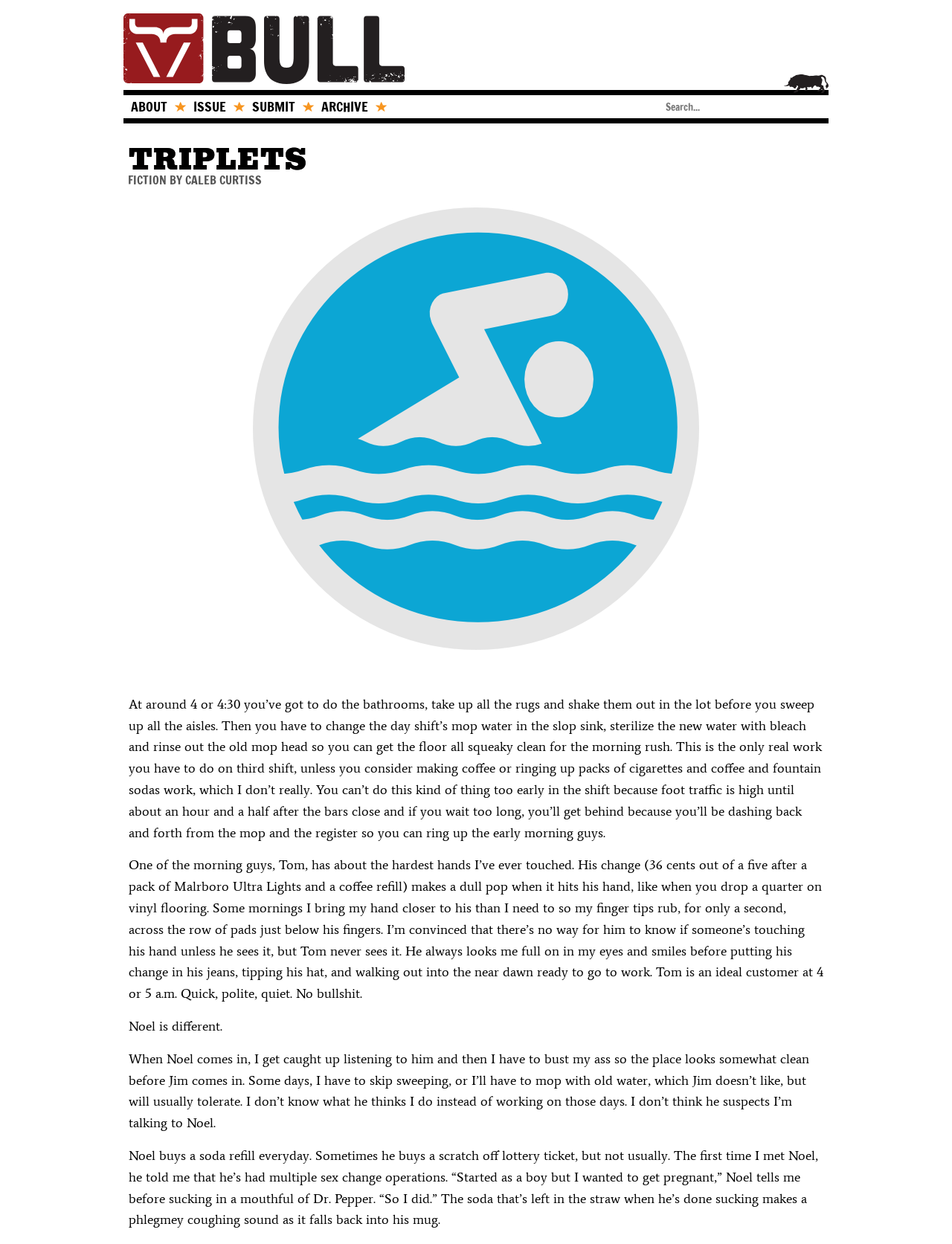Use a single word or phrase to respond to the question:
What is the main topic of the webpage?

Triplets